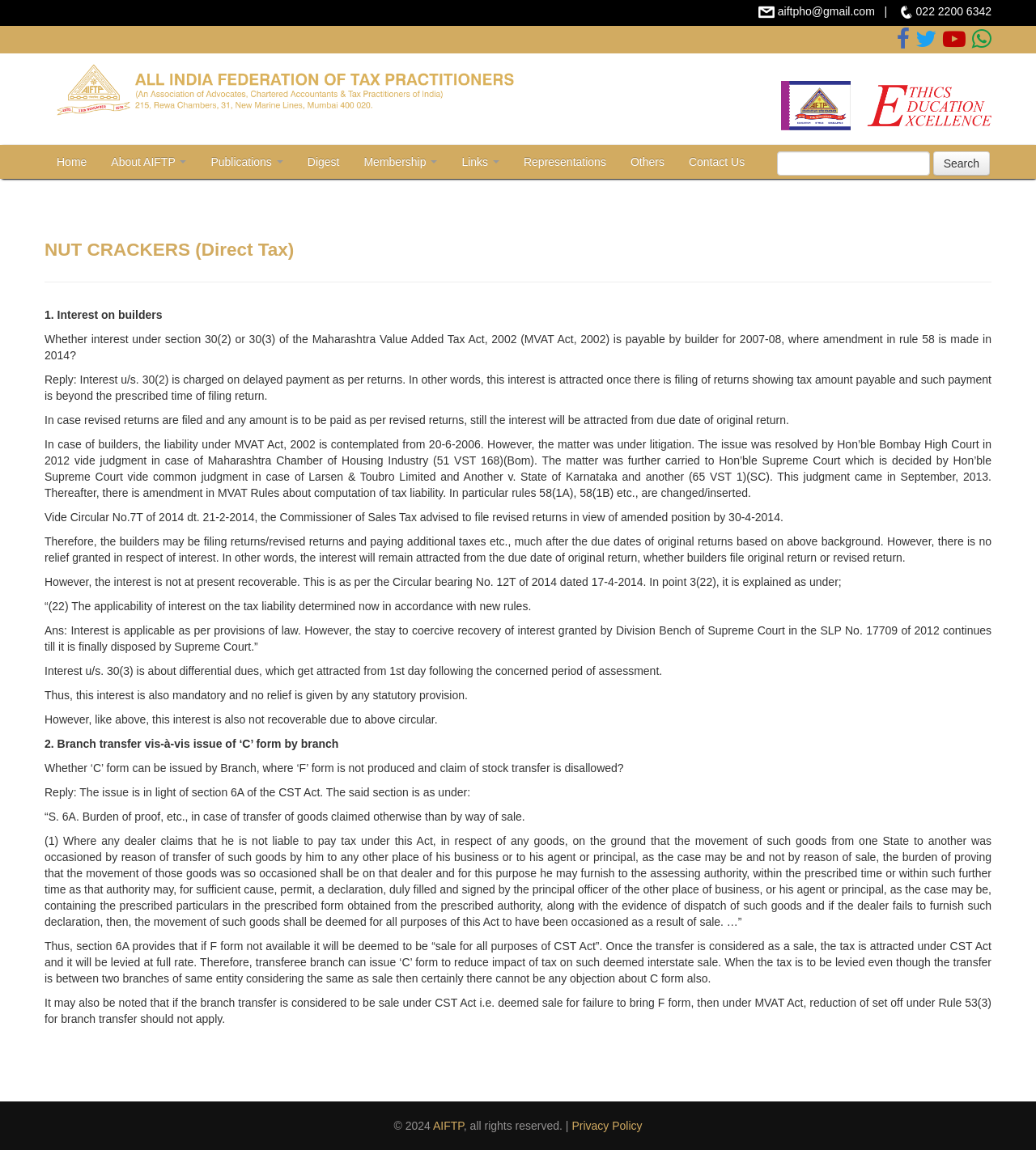Construct a comprehensive caption that outlines the webpage's structure and content.

The webpage is titled "NUT CRACKERS (Direct Tax) « AIFTP" and has a logo image at the top right corner. Below the logo, there is a contact information section with an email address, phone number, and a few social media links. 

The main content of the webpage is divided into two sections. The top section has a heading "AIFTP" and a search bar with a button. Below the search bar, there is a main menu with links to various pages, including "Home", "About AIFTP", "Publications", "Digest", "Membership", "Links", "Representations", and "Contact Us".

The bottom section is the main content area, which contains an article with a heading "NUT CRACKERS (Direct Tax)". The article is divided into two parts, each with a question and a detailed answer. The first part discusses interest on builders under the Maharashtra Value Added Tax Act, 2002, and the second part discusses branch transfer and the issue of 'C' form by branch. The article contains several paragraphs of text, with some sections highlighted in bold.

At the bottom of the webpage, there is a footer section with a copyright notice, a link to the AIFTP website, and a link to the Privacy Policy.